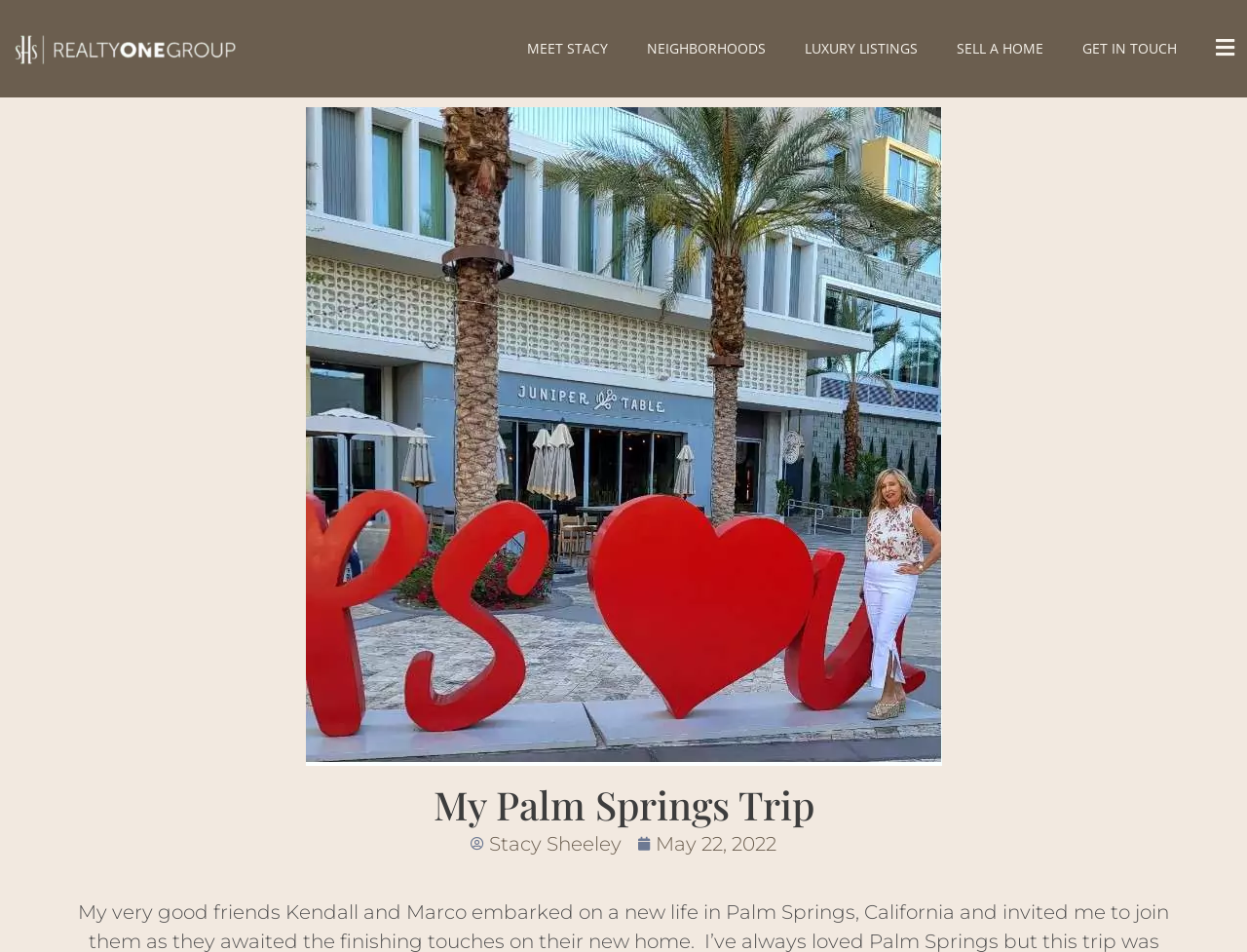Answer the following query with a single word or phrase:
What type of image is displayed on the webpage?

shutterstock image